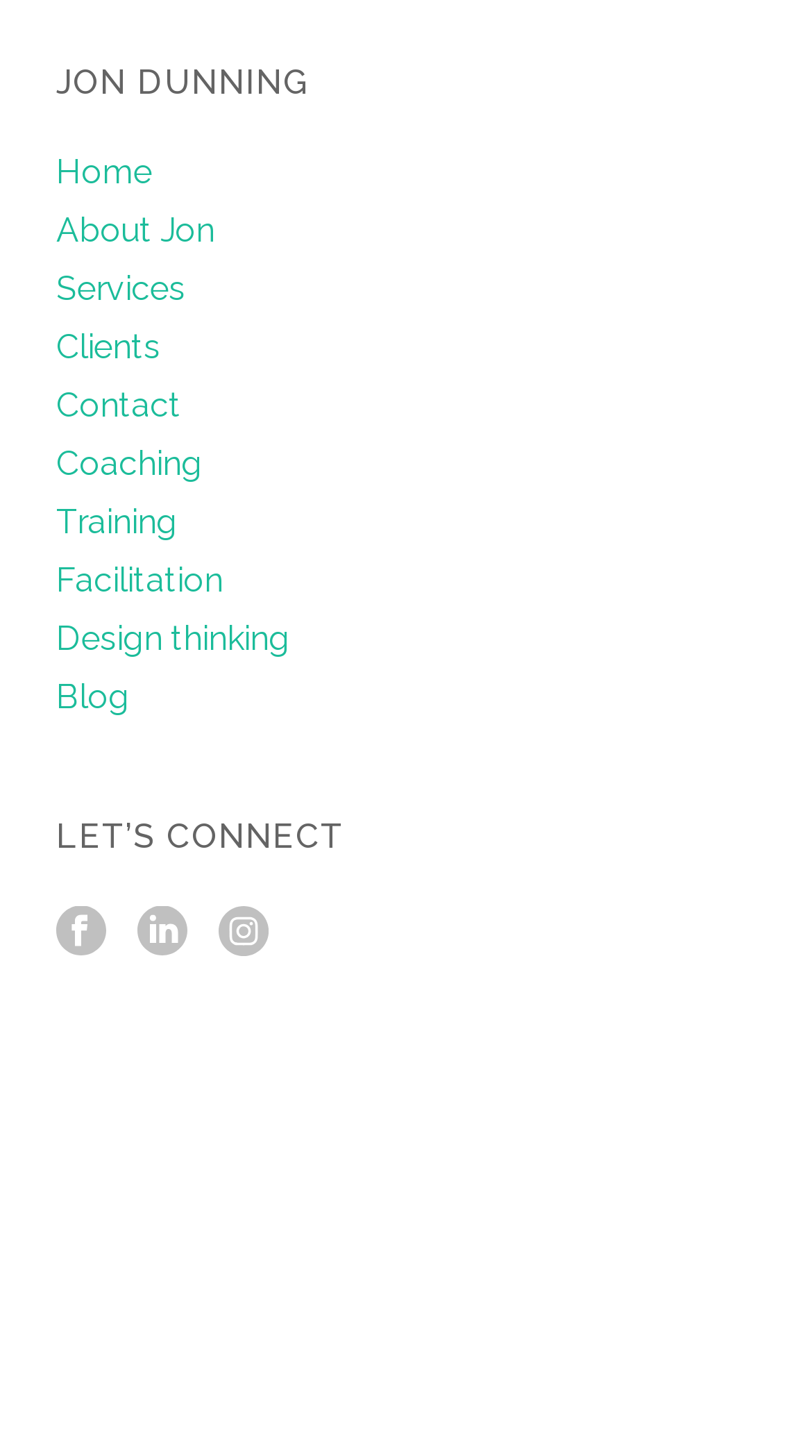Extract the bounding box coordinates for the HTML element that matches this description: "Products". The coordinates should be four float numbers between 0 and 1, i.e., [left, top, right, bottom].

None